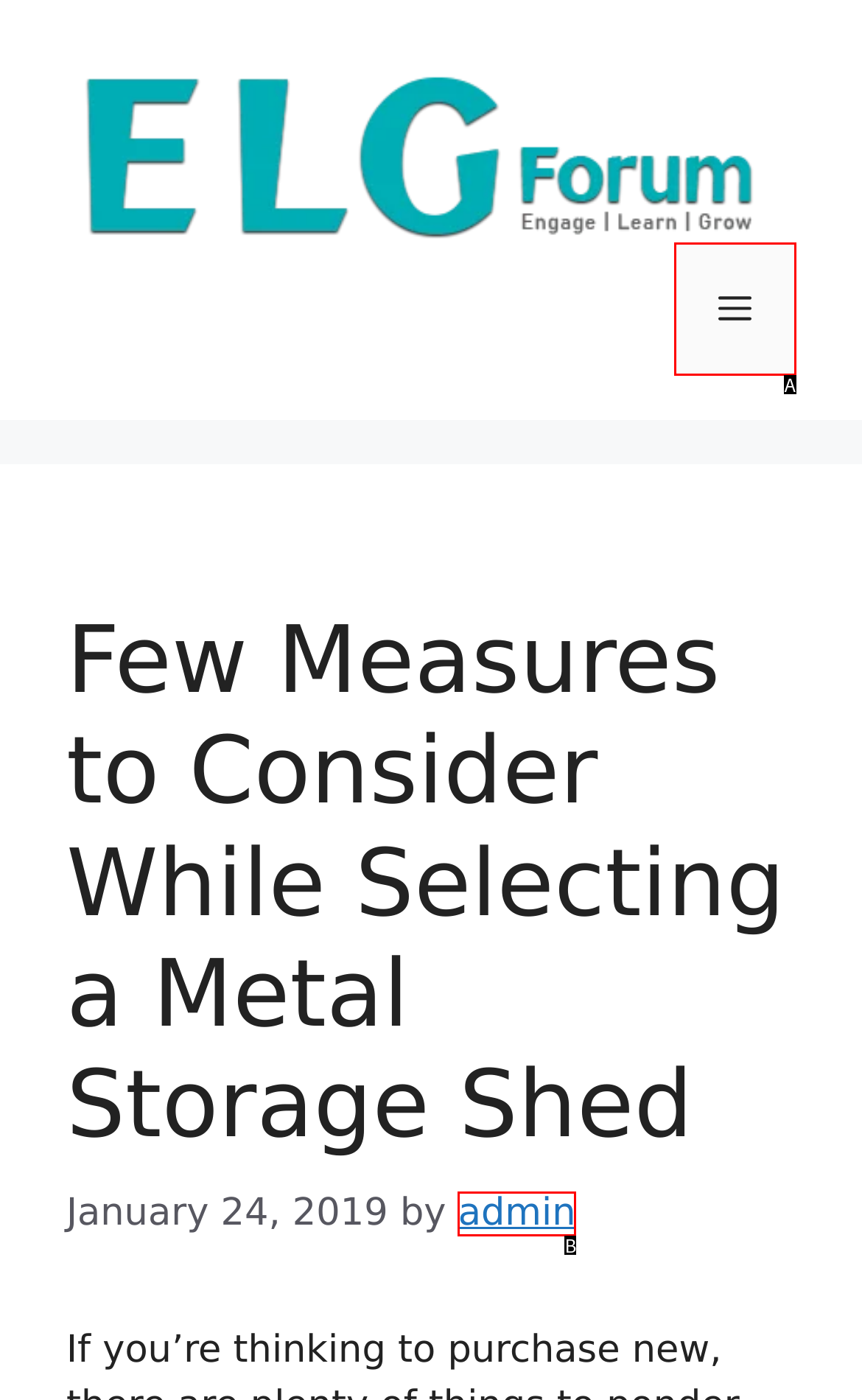Choose the HTML element that corresponds to the description: Menu
Provide the answer by selecting the letter from the given choices.

A